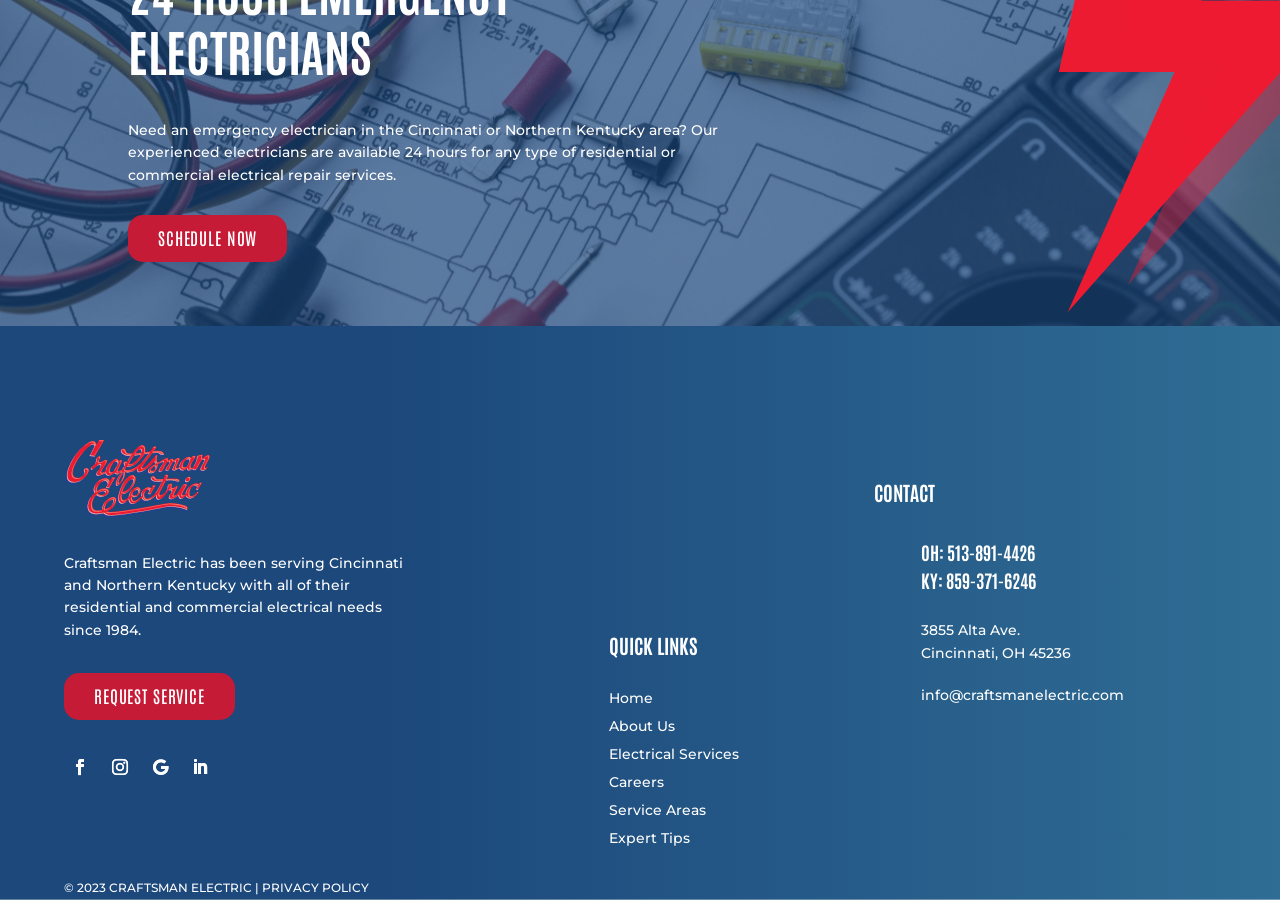What is the email address of Craftsman Electric?
Please provide a comprehensive answer to the question based on the webpage screenshot.

I found the email address of Craftsman Electric by looking at the CONTACT section of the webpage, where it lists the email address as info@craftsmanelectric.com.